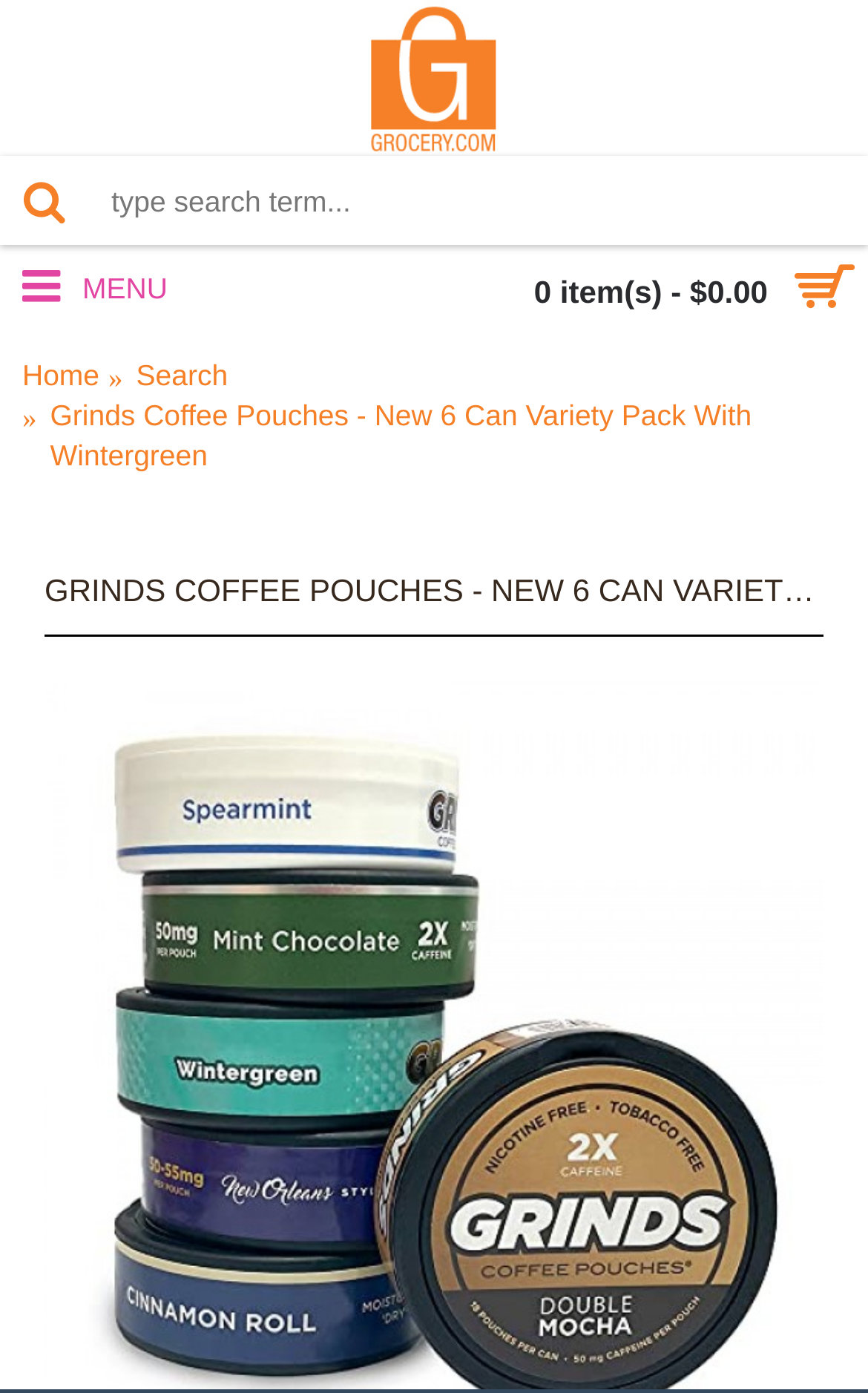What is the purpose of the textbox?
Give a detailed and exhaustive answer to the question.

I found a textbox with a placeholder text 'type search term...' which suggests that it is used for searching products or items on the website.